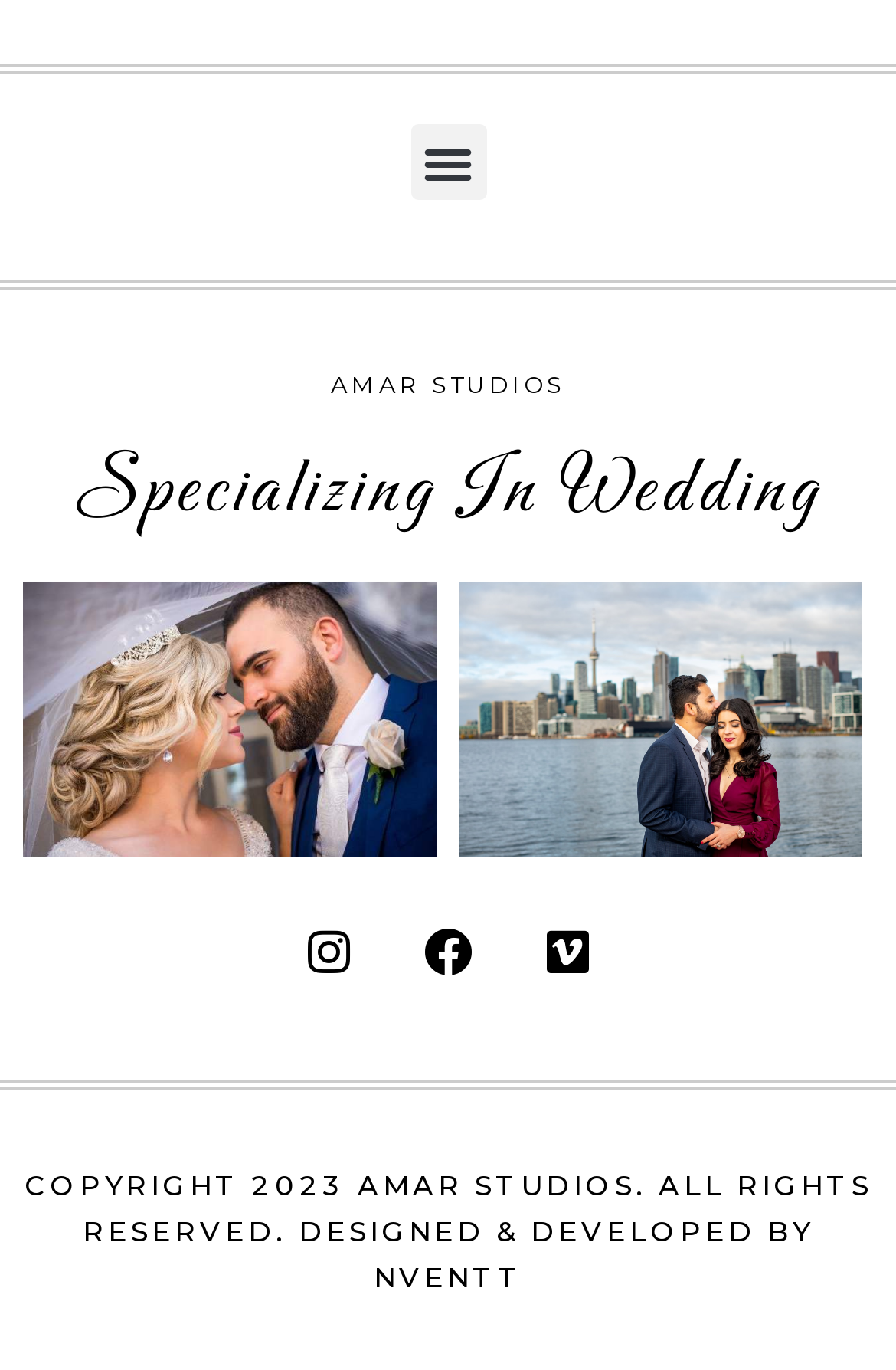Based on what you see in the screenshot, provide a thorough answer to this question: What is the copyright year?

The copyright information can be found at the bottom of the webpage, with the text 'COPYRIGHT 2023 AMAR STUDIOS. ALL RIGHTS RESERVED.' with a bounding box coordinate of [0.027, 0.853, 0.973, 0.911].